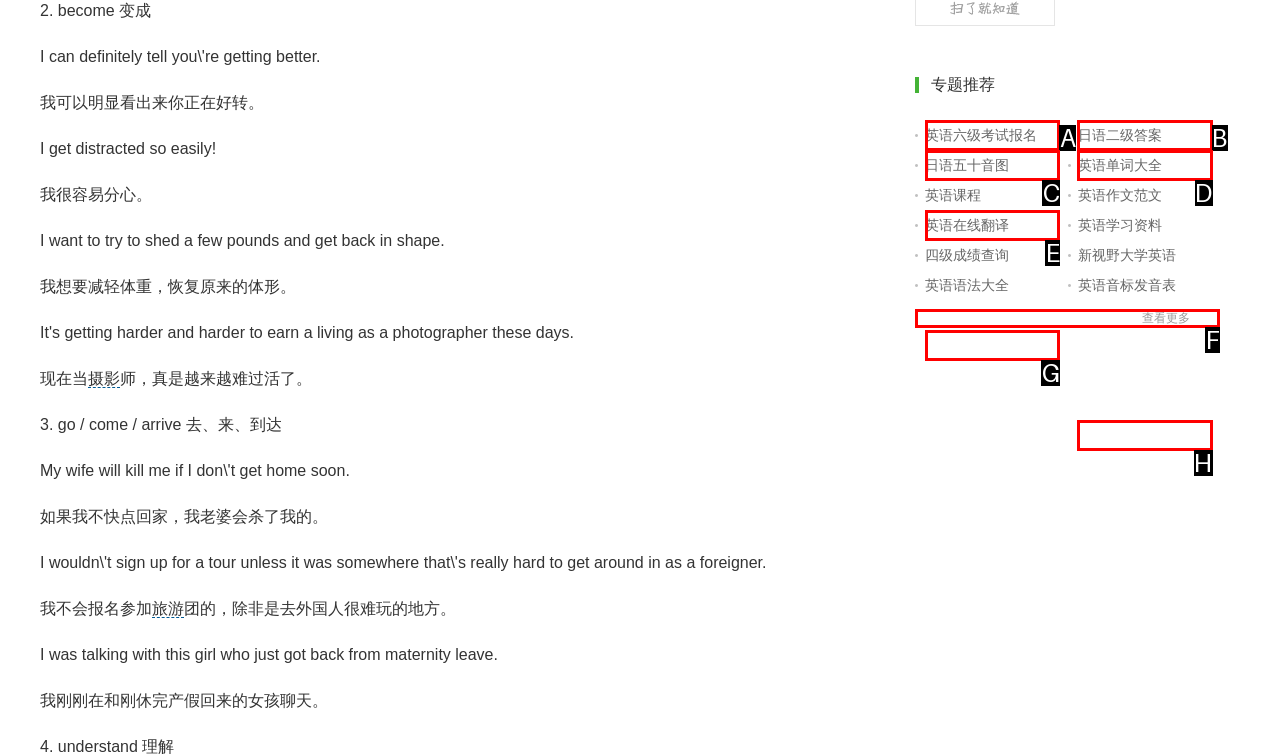For the task "click the link to view more", which option's letter should you click? Answer with the letter only.

F